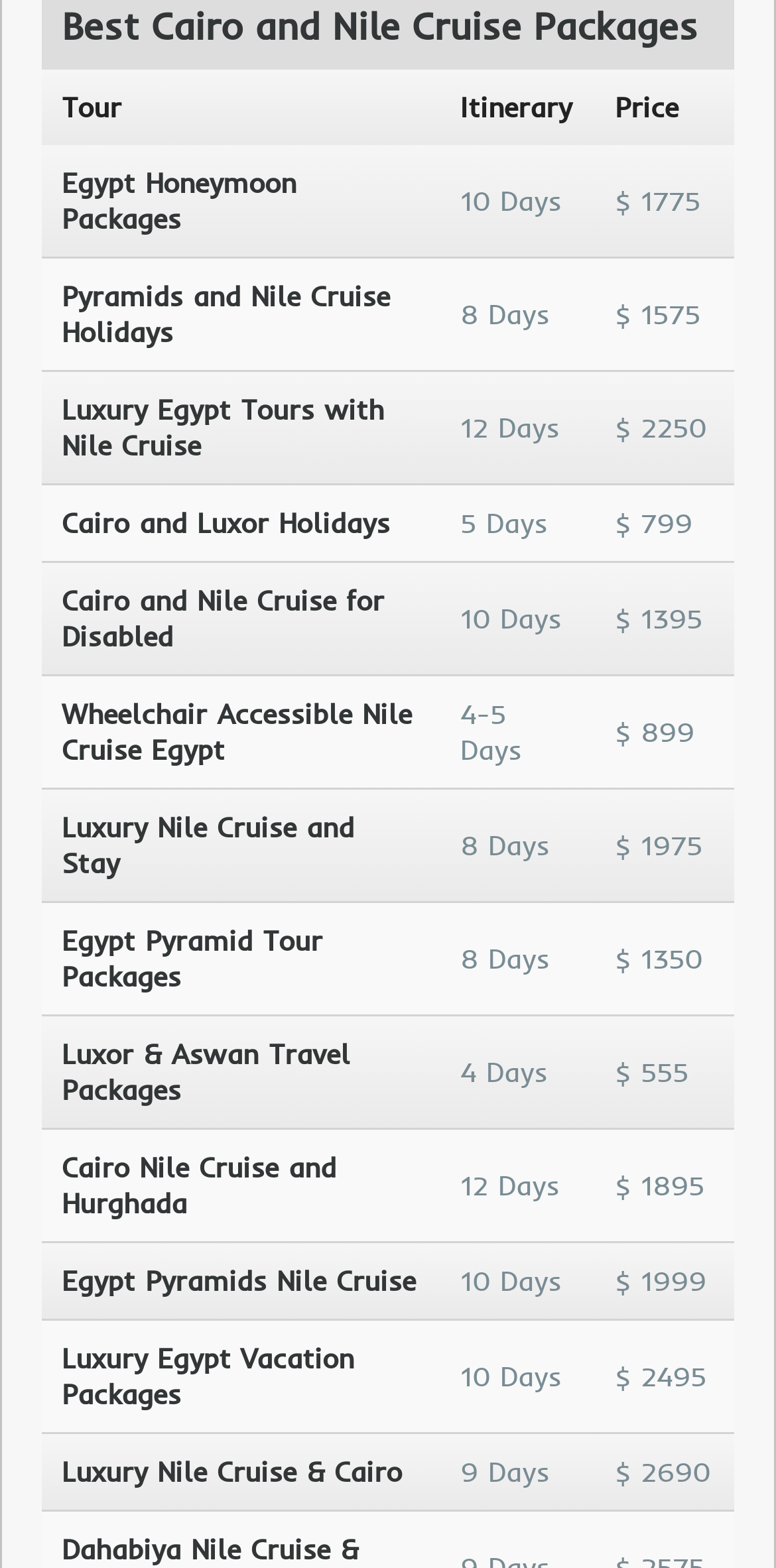Please identify the bounding box coordinates of the element I should click to complete this instruction: 'Discover Wheelchair Accessible Nile Cruise Egypt'. The coordinates should be given as four float numbers between 0 and 1, like this: [left, top, right, bottom].

[0.079, 0.445, 0.542, 0.49]